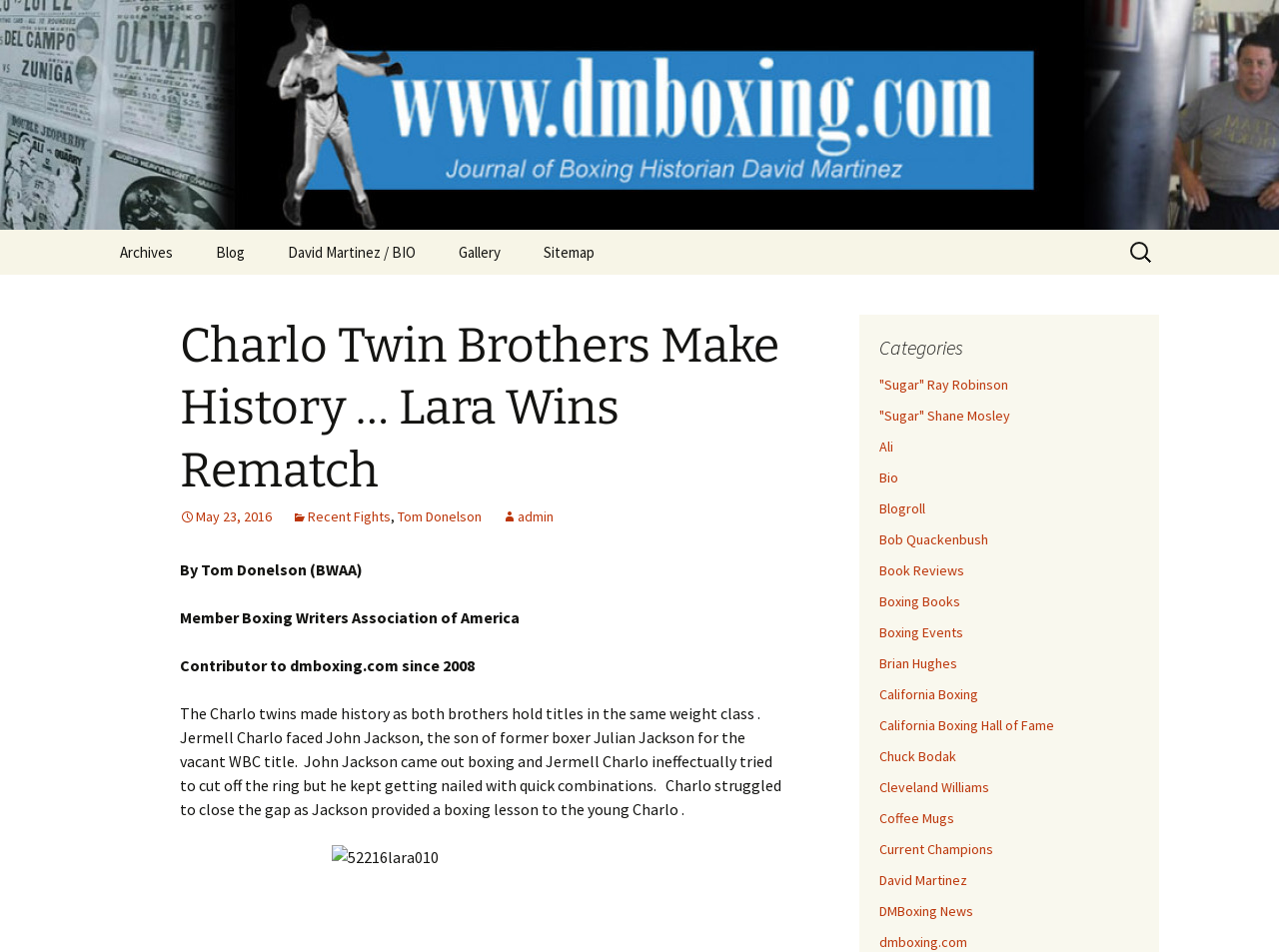Provide the bounding box coordinates of the HTML element this sentence describes: ""Sugar" Shane Mosley". The bounding box coordinates consist of four float numbers between 0 and 1, i.e., [left, top, right, bottom].

[0.688, 0.427, 0.79, 0.446]